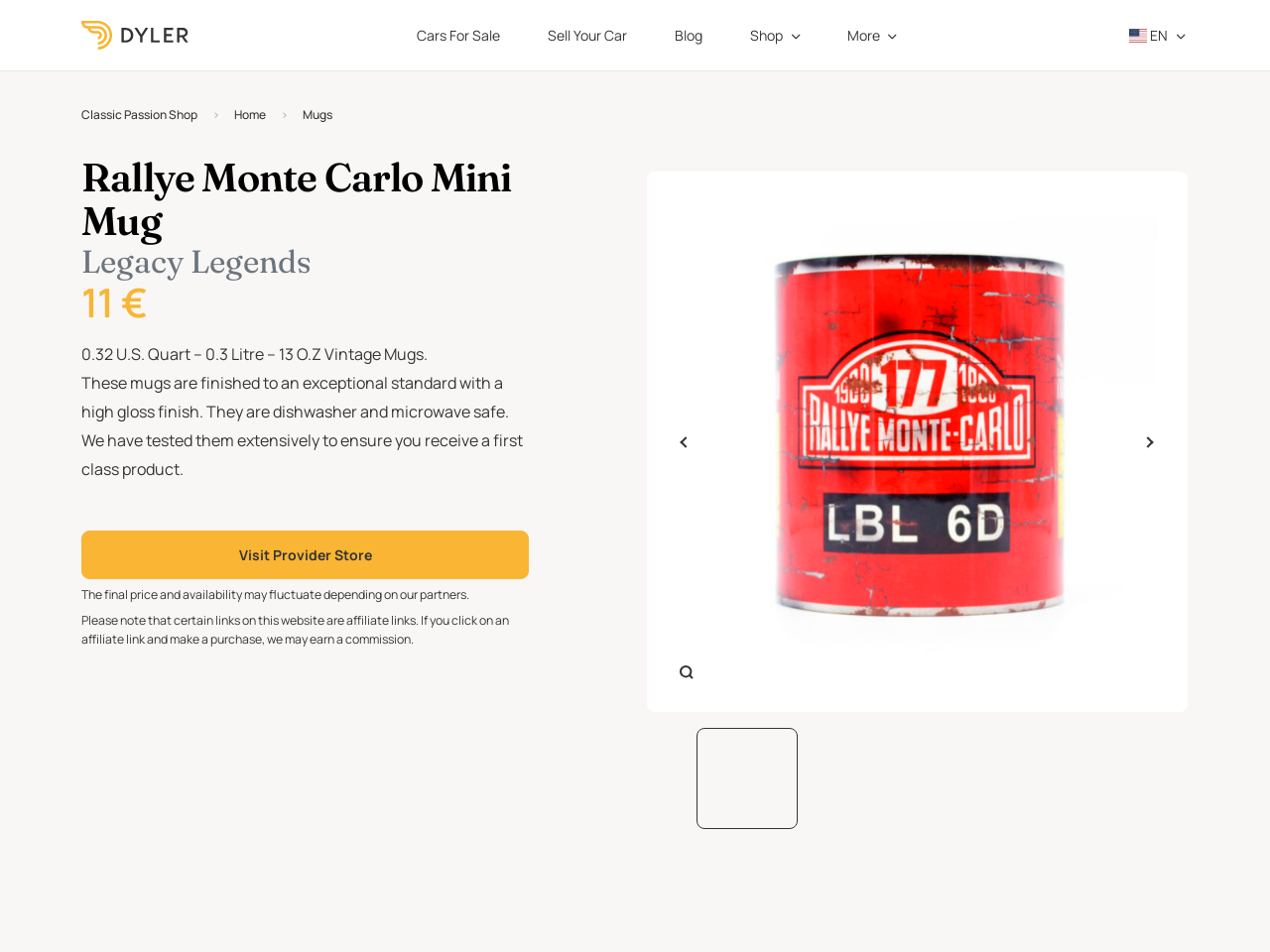Identify the bounding box coordinates necessary to click and complete the given instruction: "Check the resource links".

None